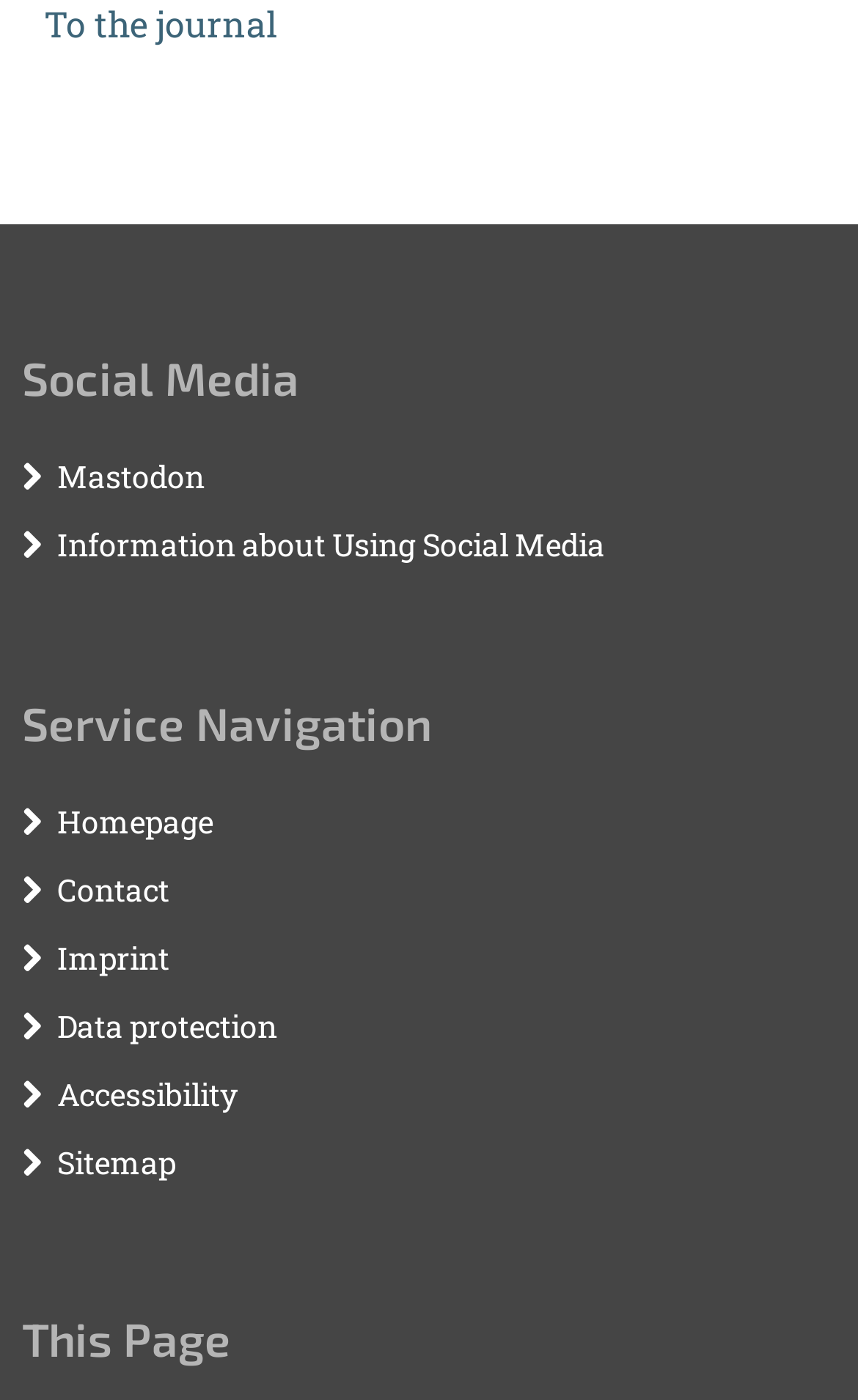Answer the following query with a single word or phrase:
How many links are present under the 'This Page' heading?

0